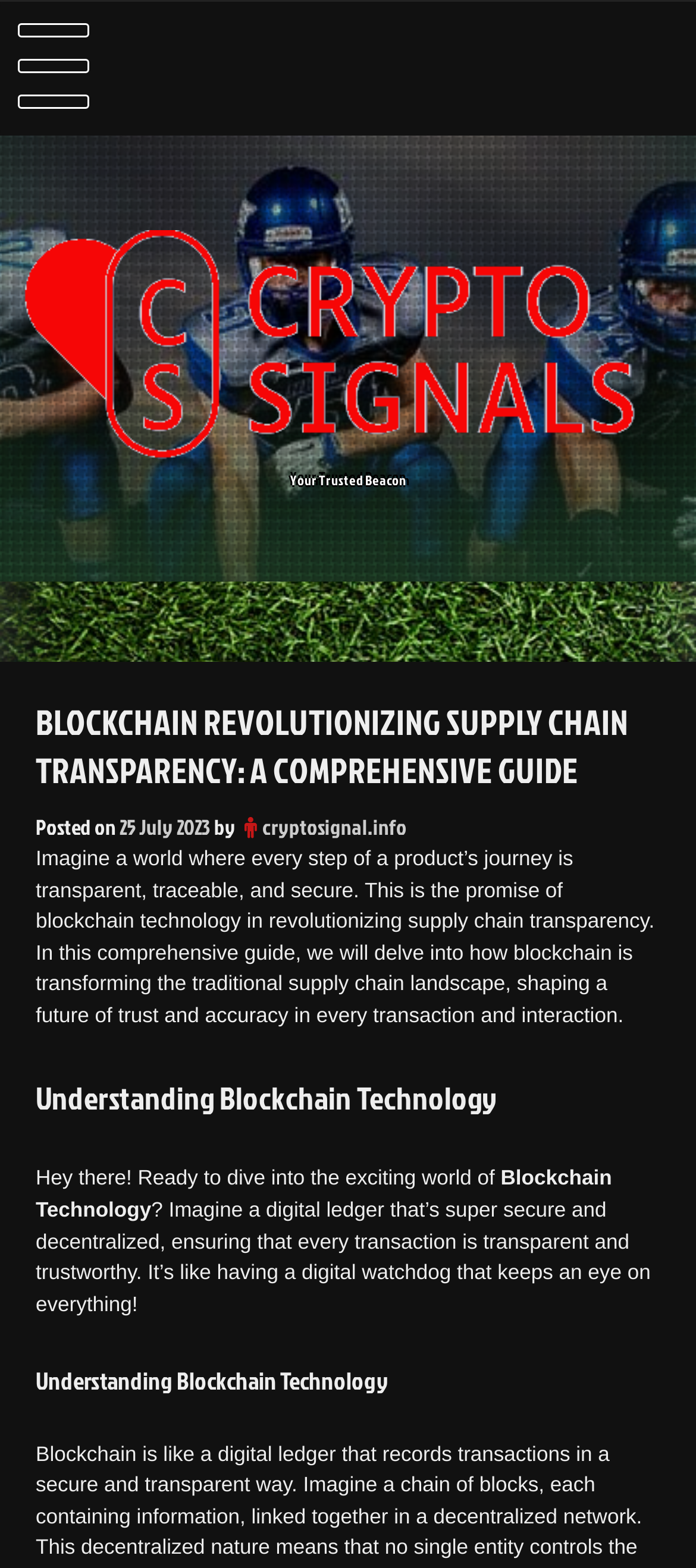What is the primary heading on this webpage?

BLOCKCHAIN REVOLUTIONIZING SUPPLY CHAIN TRANSPARENCY: A COMPREHENSIVE GUIDE